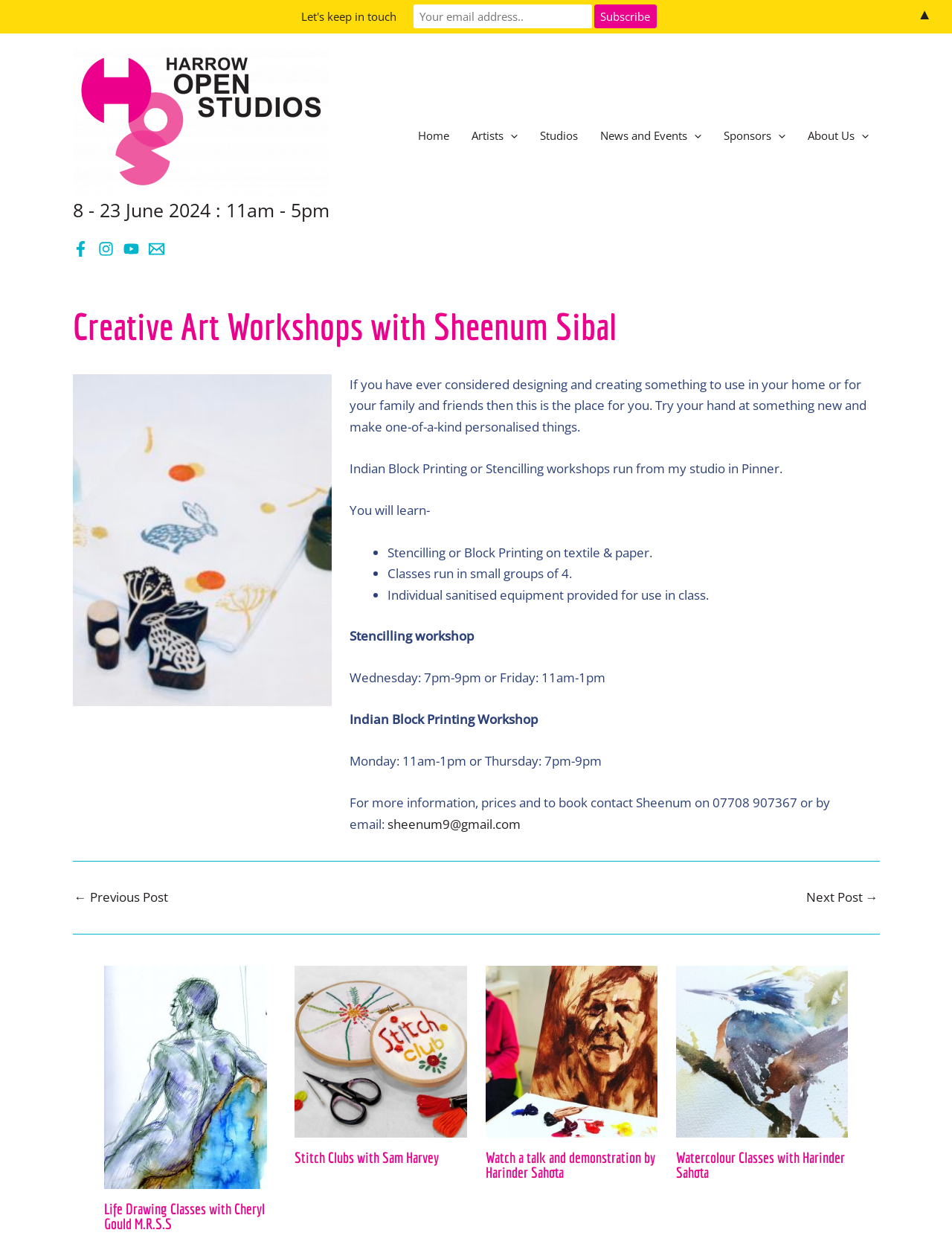Point out the bounding box coordinates of the section to click in order to follow this instruction: "Read more about Life Drawing Classes with Cheryl Gould M.R.S.S".

[0.109, 0.854, 0.28, 0.868]